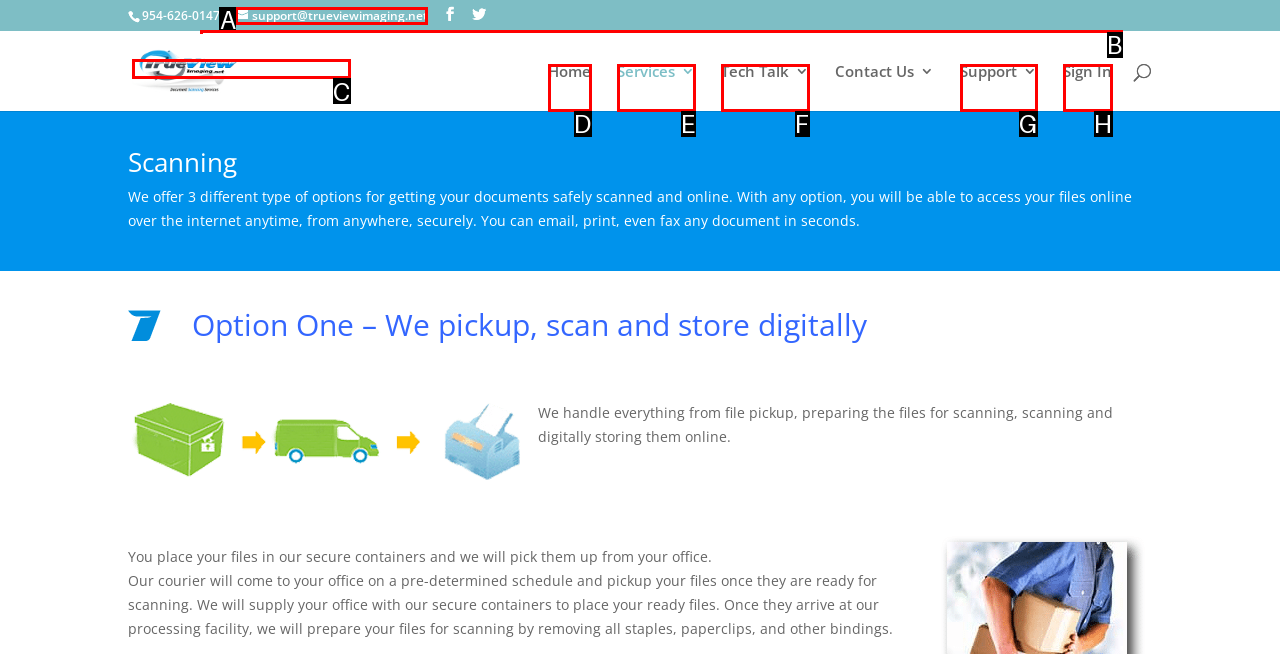Pick the HTML element that should be clicked to execute the task: Send an email to support
Respond with the letter corresponding to the correct choice.

A